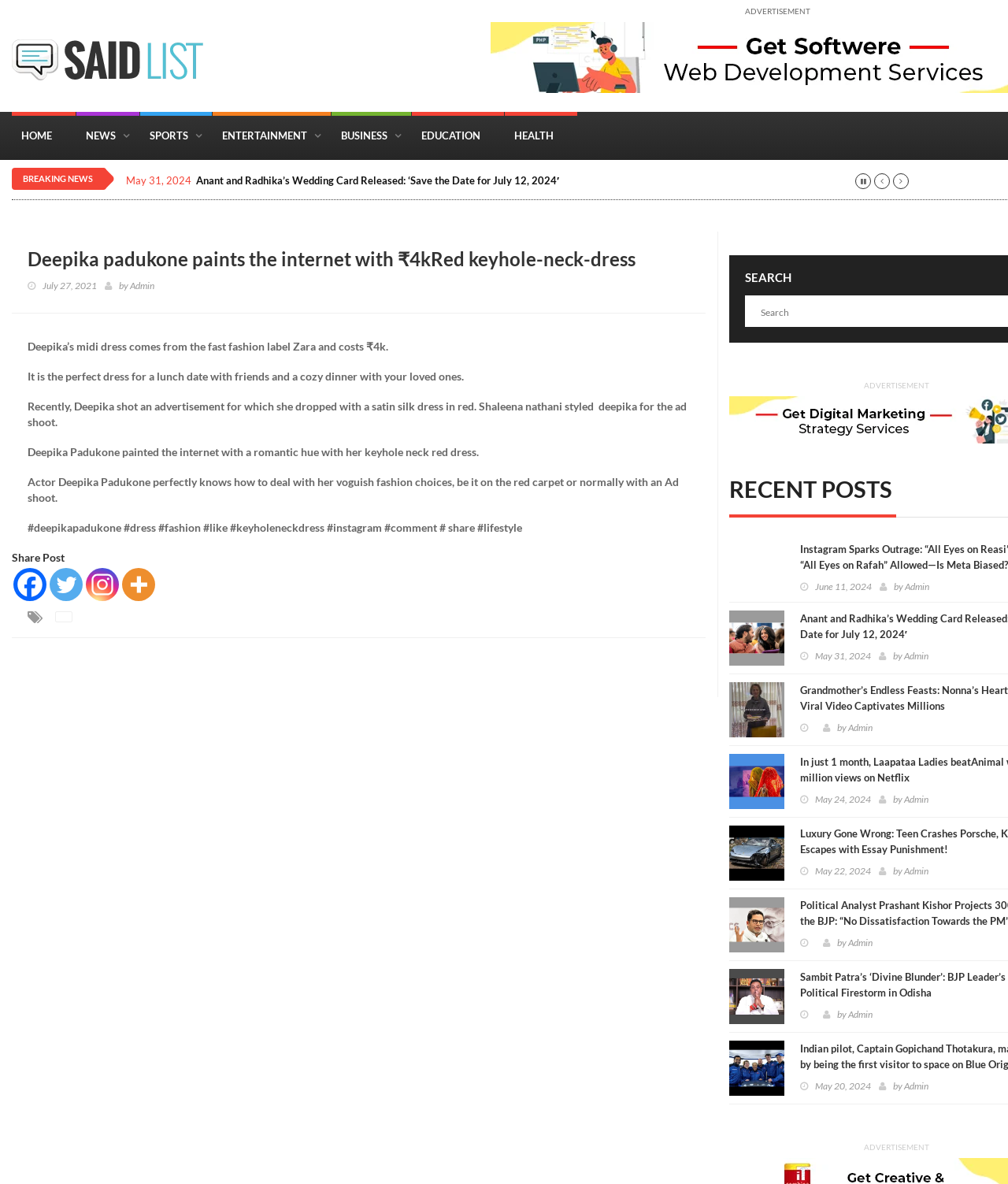Using floating point numbers between 0 and 1, provide the bounding box coordinates in the format (top-left x, top-left y, bottom-right x, bottom-right y). Locate the UI element described here: aria-label="Twitter" title="Twitter"

[0.049, 0.48, 0.082, 0.508]